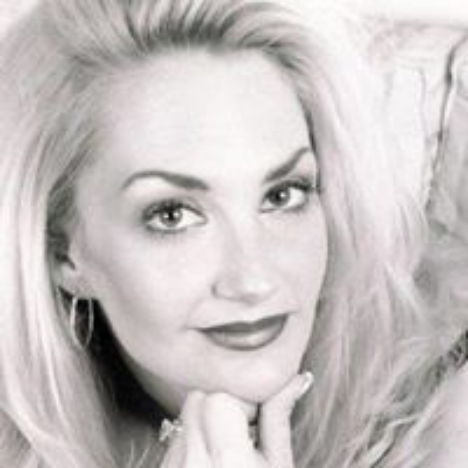Please study the image and answer the question comprehensively:
What is Corina Zars known for?

According to the caption, Corina Zars is known for her versatility, which is evident in her ability to portray a wide array of characters on stage.